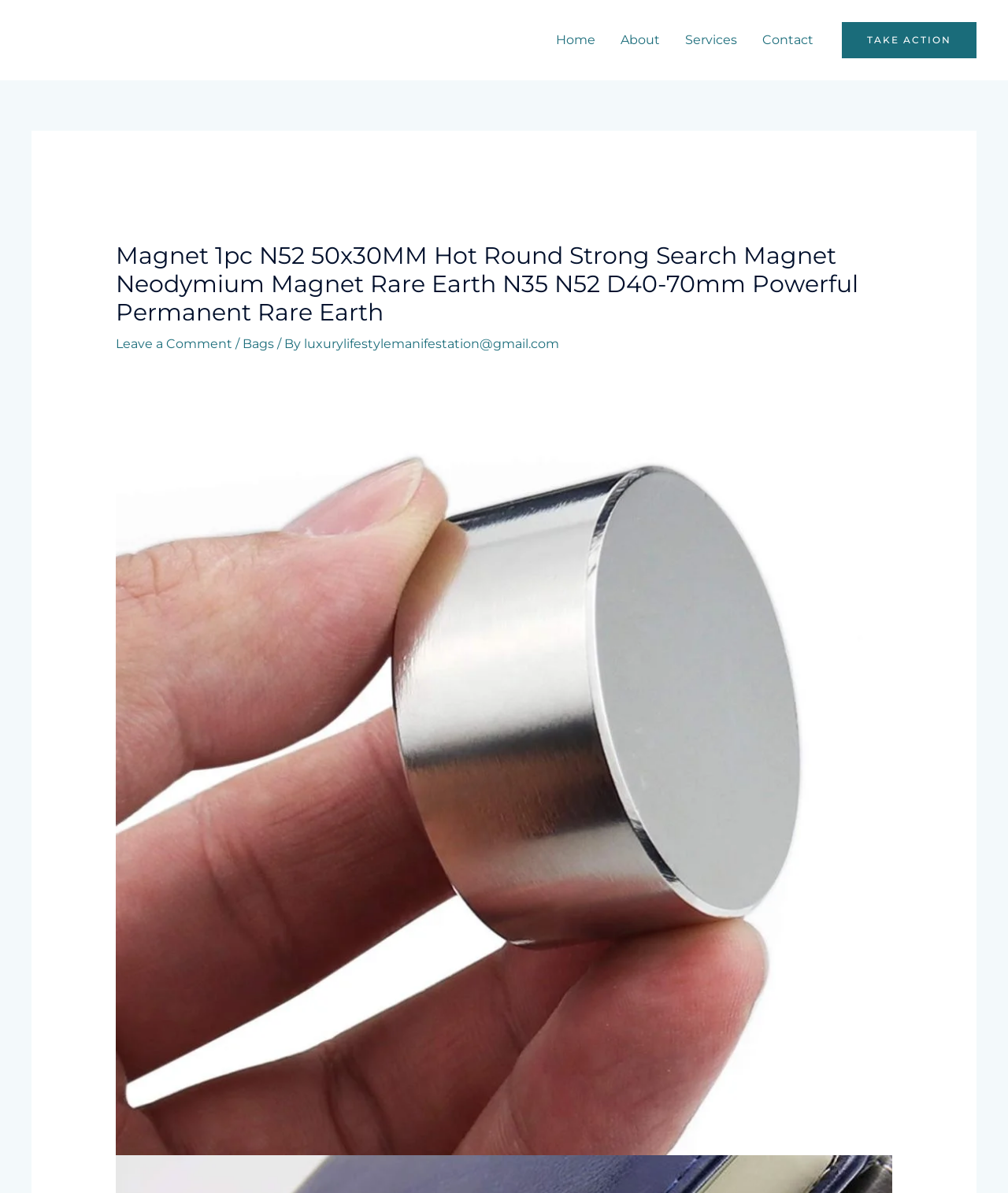Show the bounding box coordinates of the element that should be clicked to complete the task: "go to home page".

[0.539, 0.011, 0.603, 0.057]